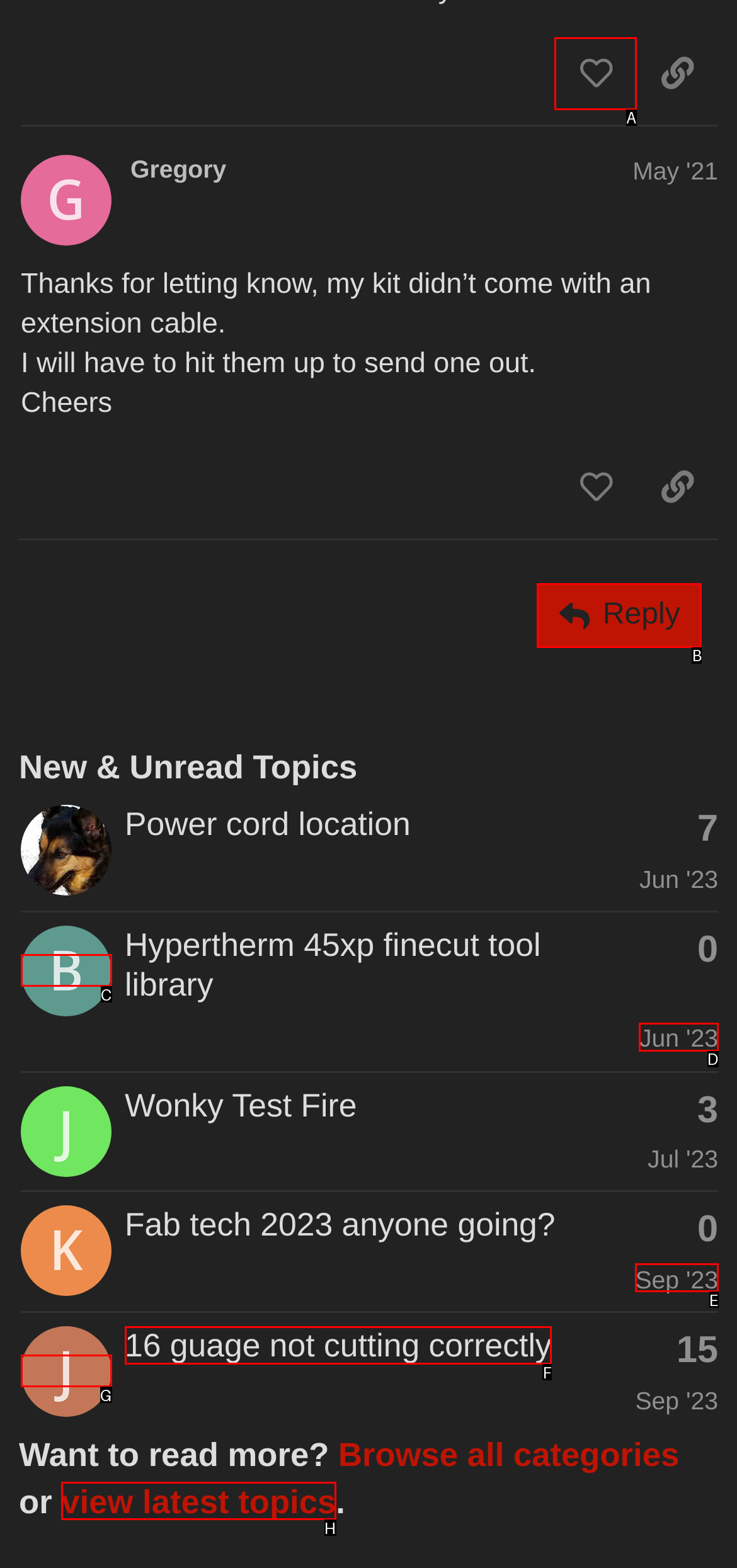Point out the HTML element I should click to achieve the following task: Reply to the post Provide the letter of the selected option from the choices.

B